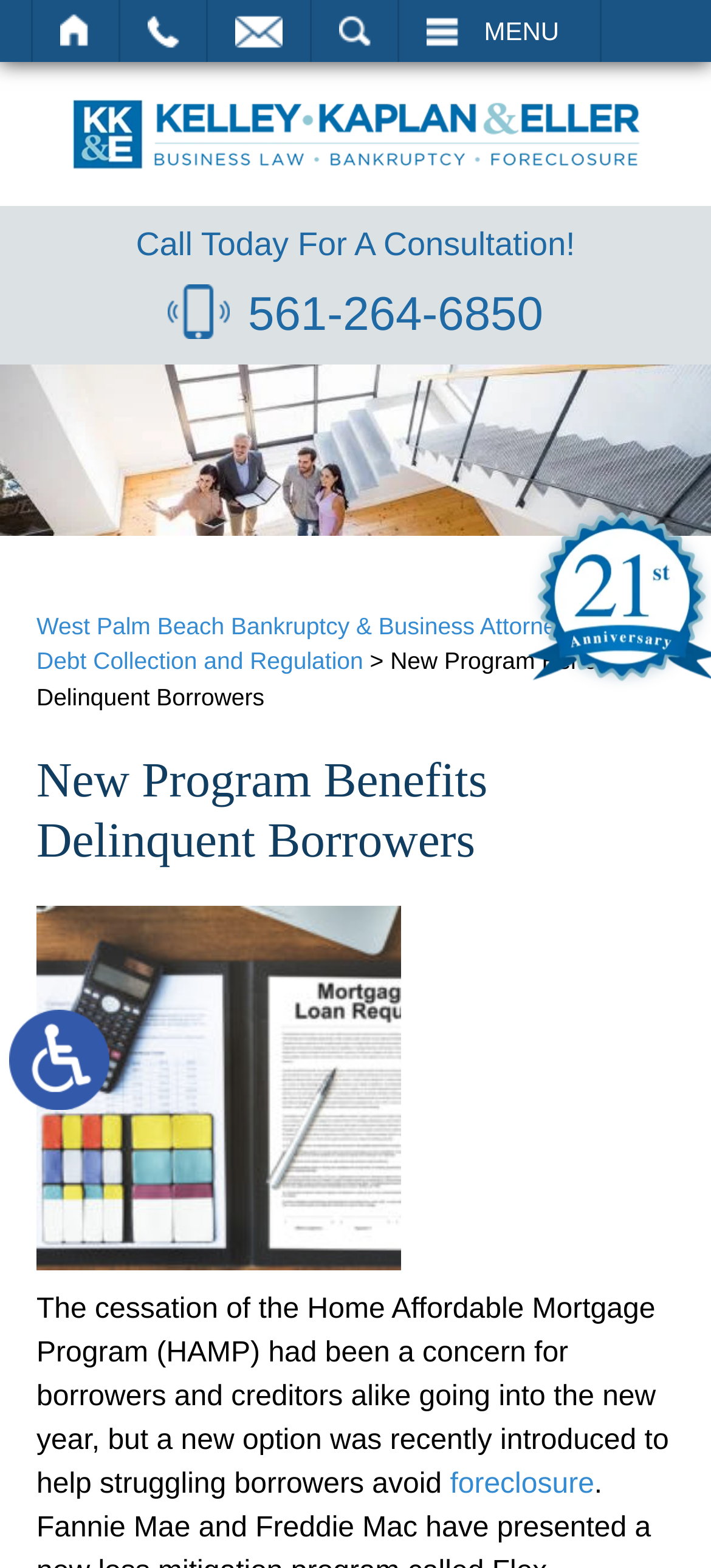Determine the bounding box coordinates for the clickable element to execute this instruction: "Learn about foreclosure". Provide the coordinates as four float numbers between 0 and 1, i.e., [left, top, right, bottom].

[0.633, 0.937, 0.836, 0.957]